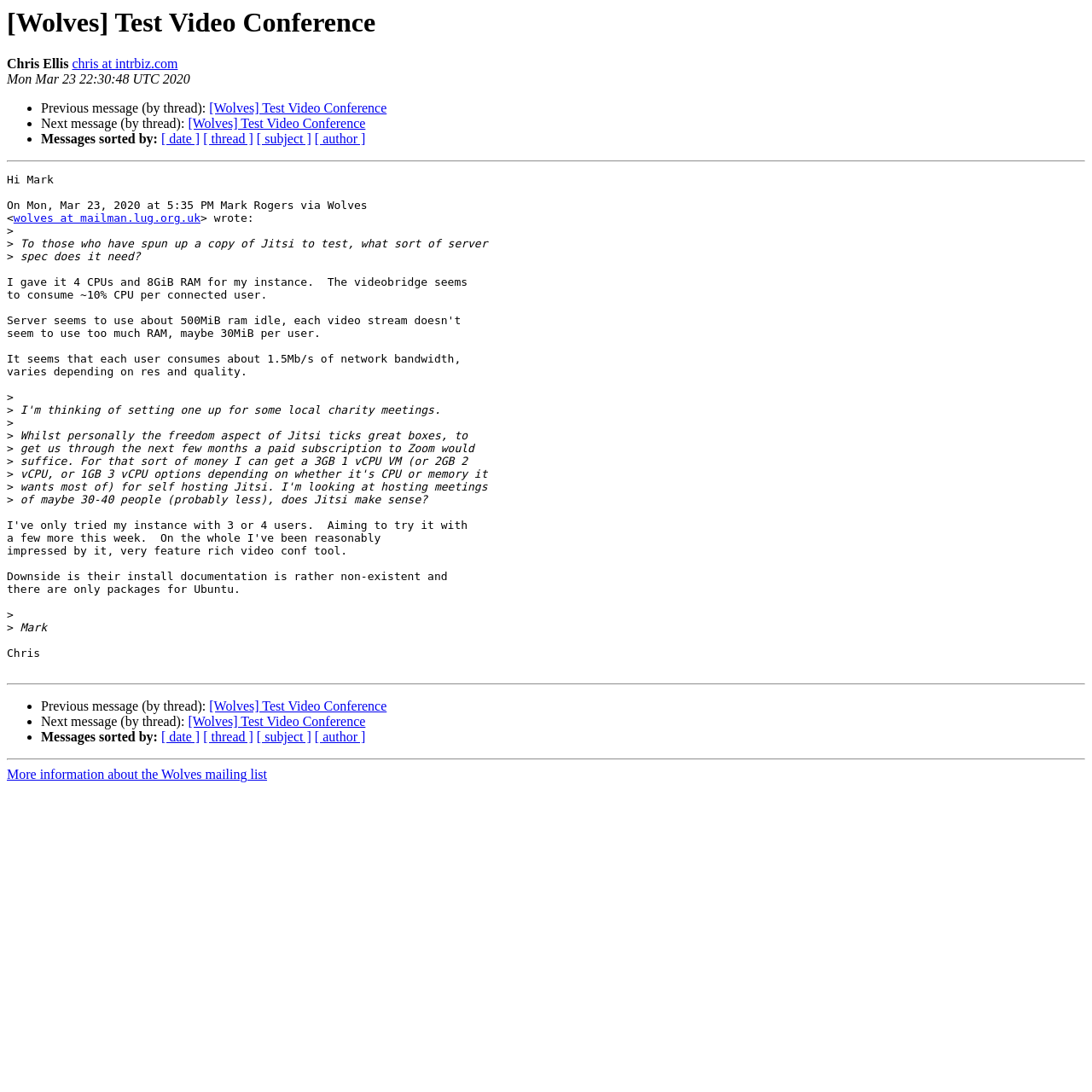Provide your answer in one word or a succinct phrase for the question: 
What is the date of the message?

Mon Mar 23 22:30:48 UTC 2020